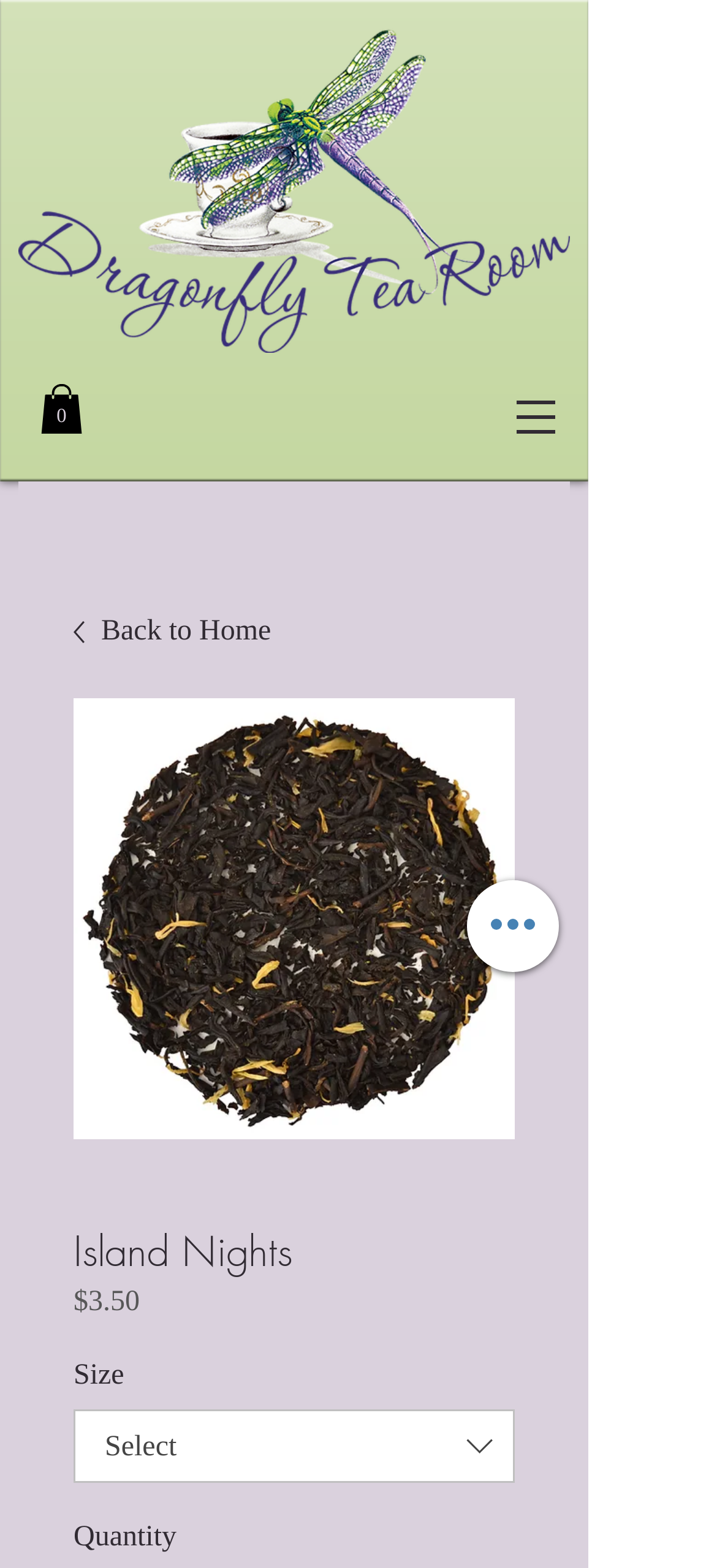What are the available sizes for Island Nights?
Answer the question with a single word or phrase derived from the image.

Not specified